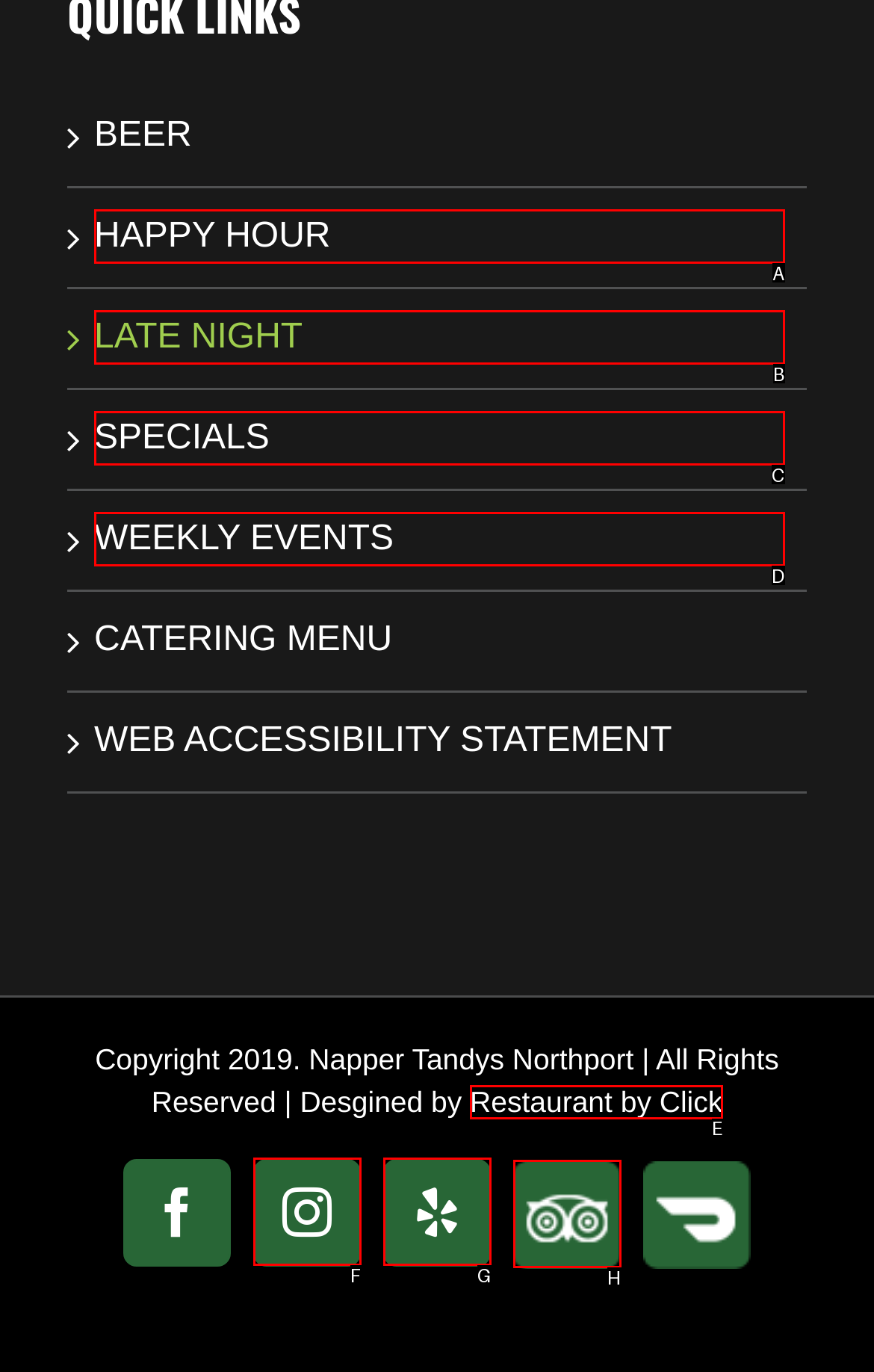Refer to the element description: HAPPY HOUR and identify the matching HTML element. State your answer with the appropriate letter.

A